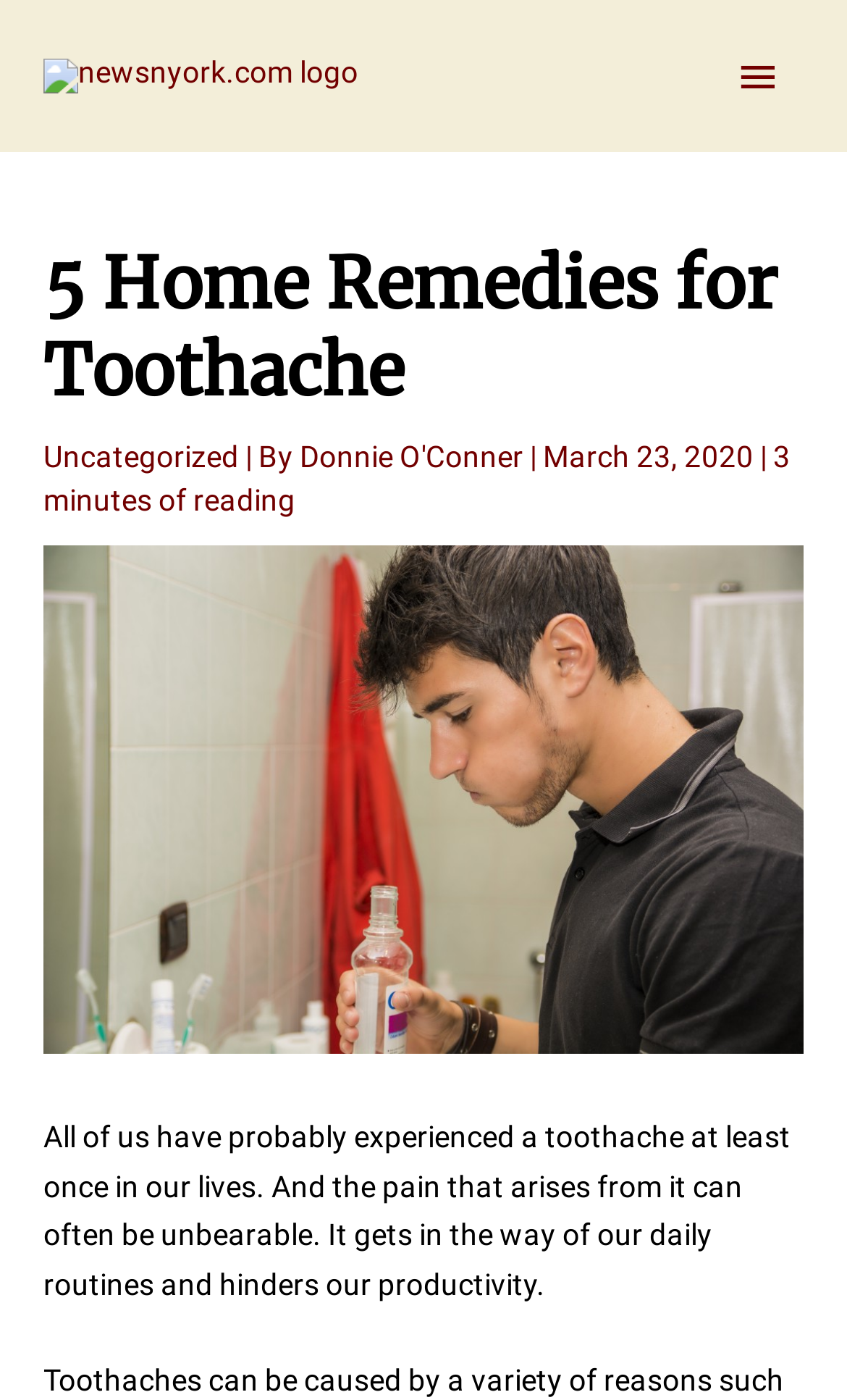Using the elements shown in the image, answer the question comprehensively: What is the estimated reading time of the article?

I found the estimated reading time by looking at the text at the top of the article, which says '3 minutes of reading'.